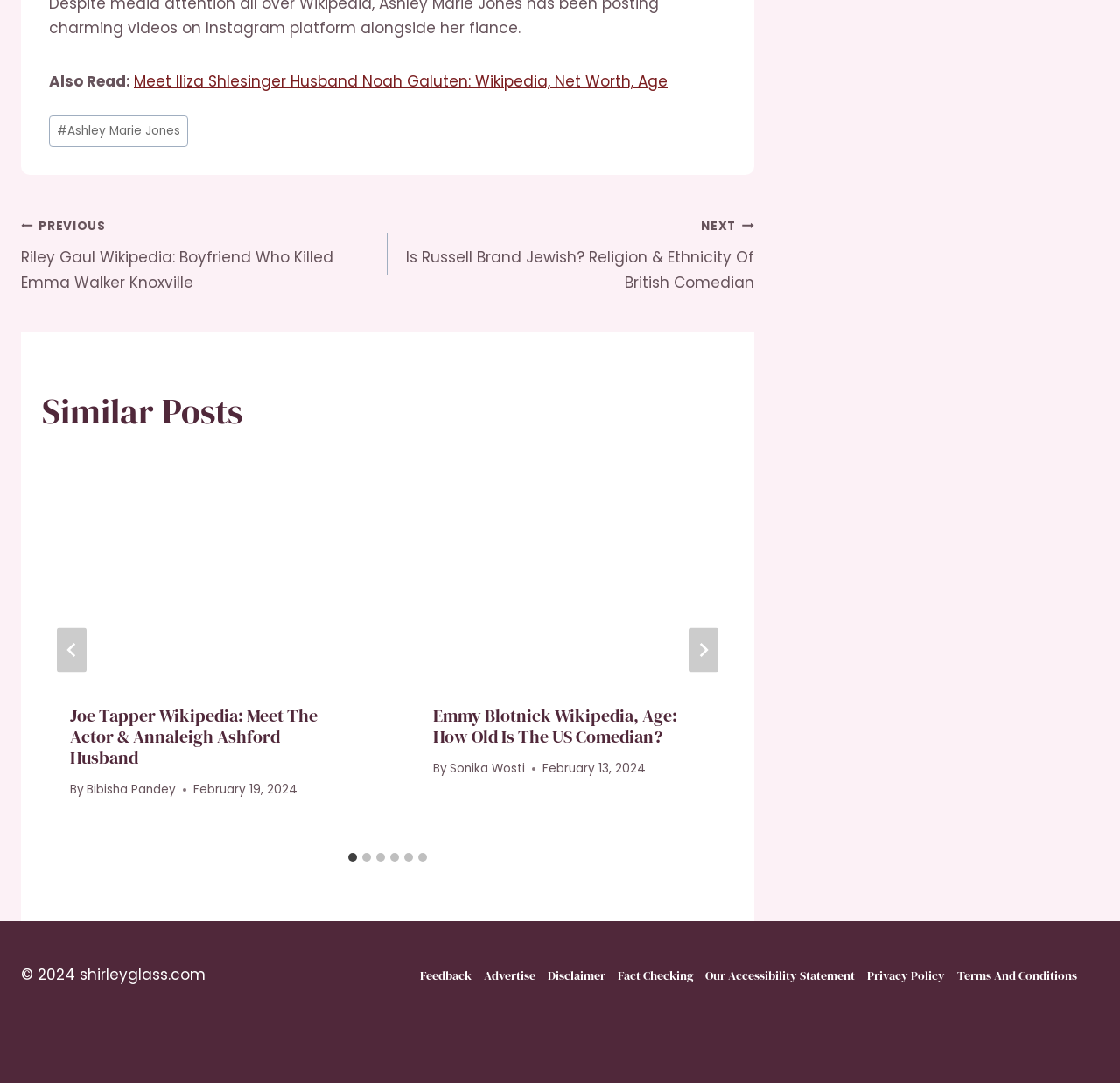Answer briefly with one word or phrase:
What is the format of the 'Similar Posts' section?

Slider